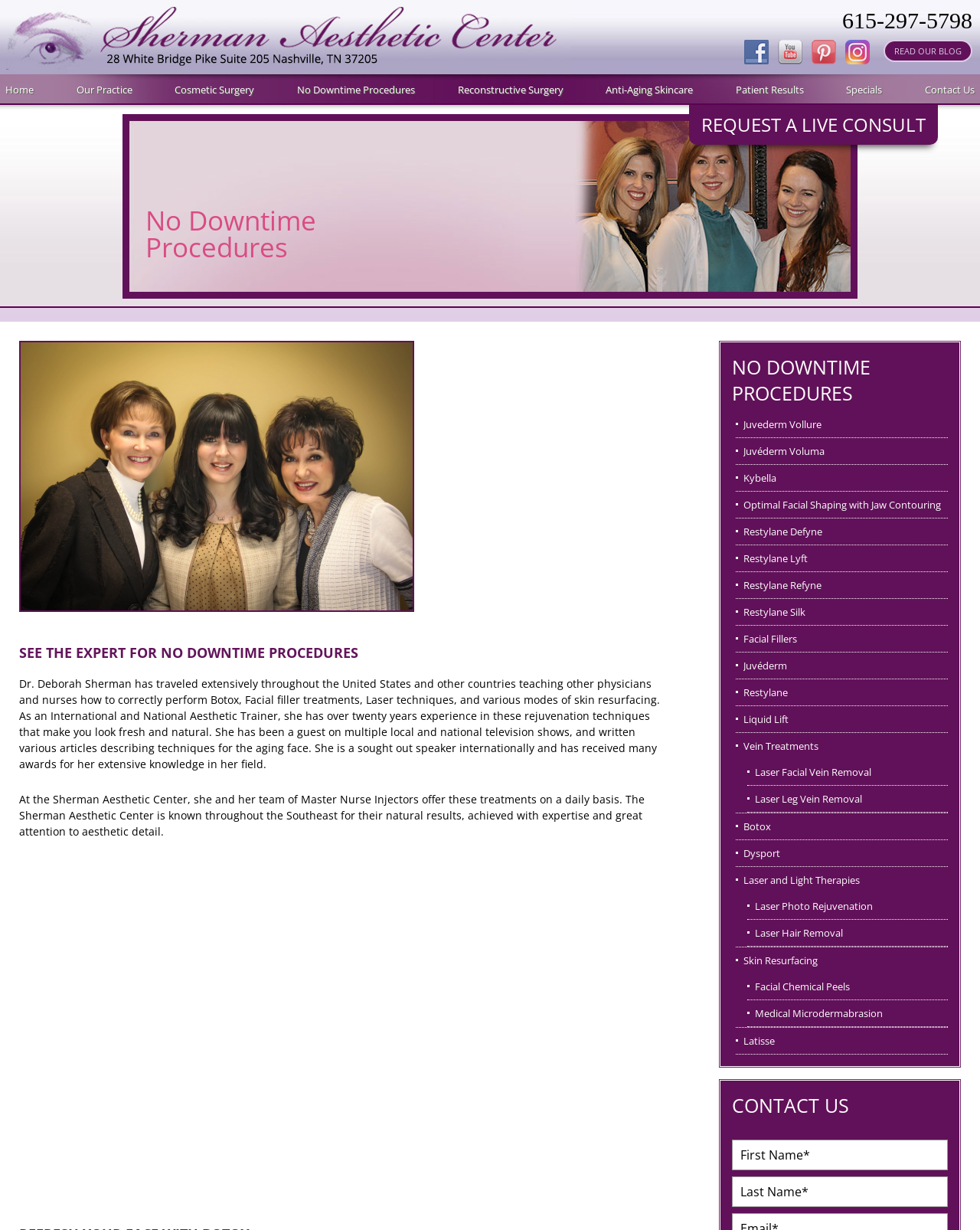Identify the bounding box coordinates of the element to click to follow this instruction: 'Follow Us on Facebook'. Ensure the coordinates are four float values between 0 and 1, provided as [left, top, right, bottom].

[0.755, 0.036, 0.787, 0.048]